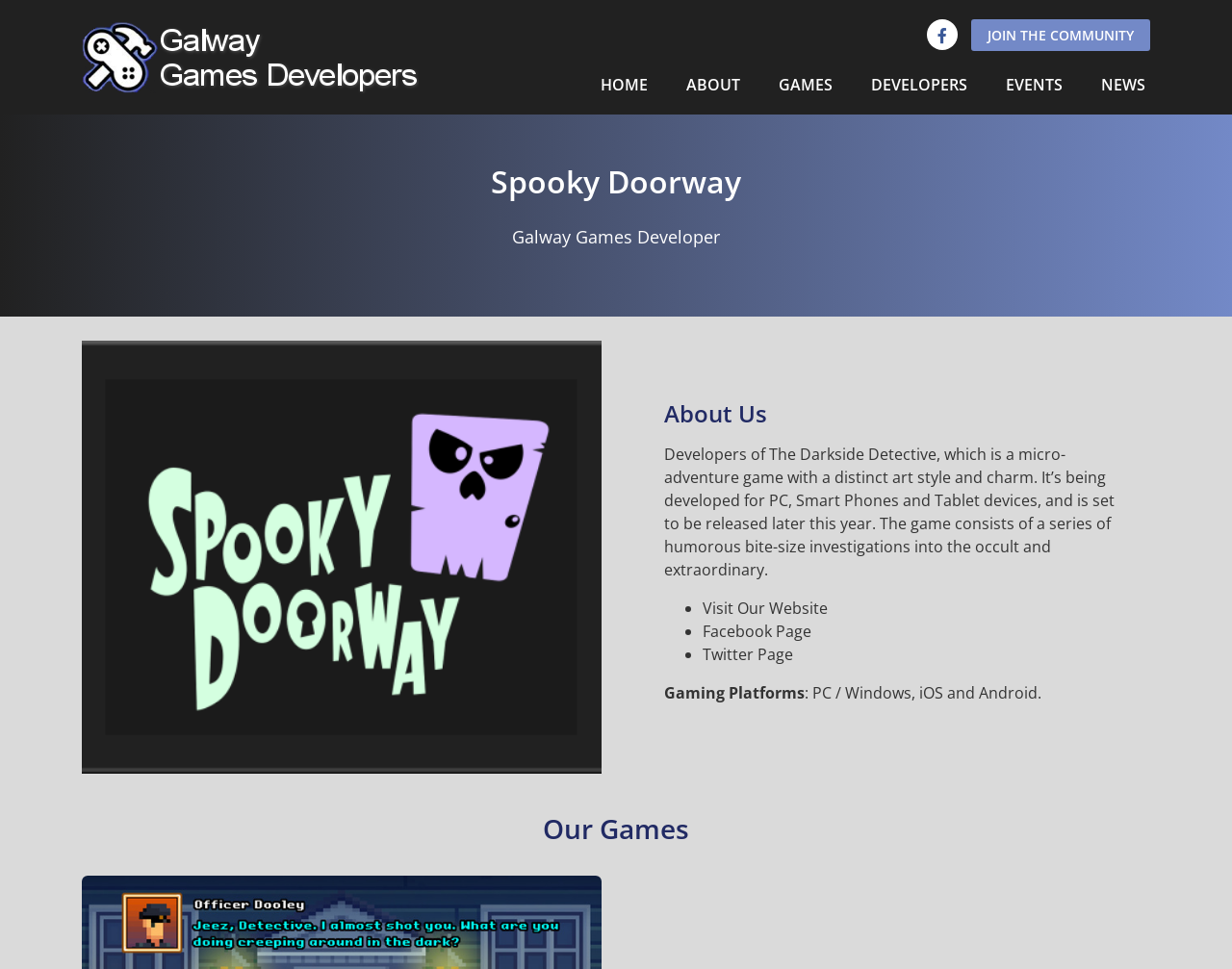Identify the bounding box coordinates for the element you need to click to achieve the following task: "Visit the Facebook page". The coordinates must be four float values ranging from 0 to 1, formatted as [left, top, right, bottom].

[0.57, 0.641, 0.659, 0.662]